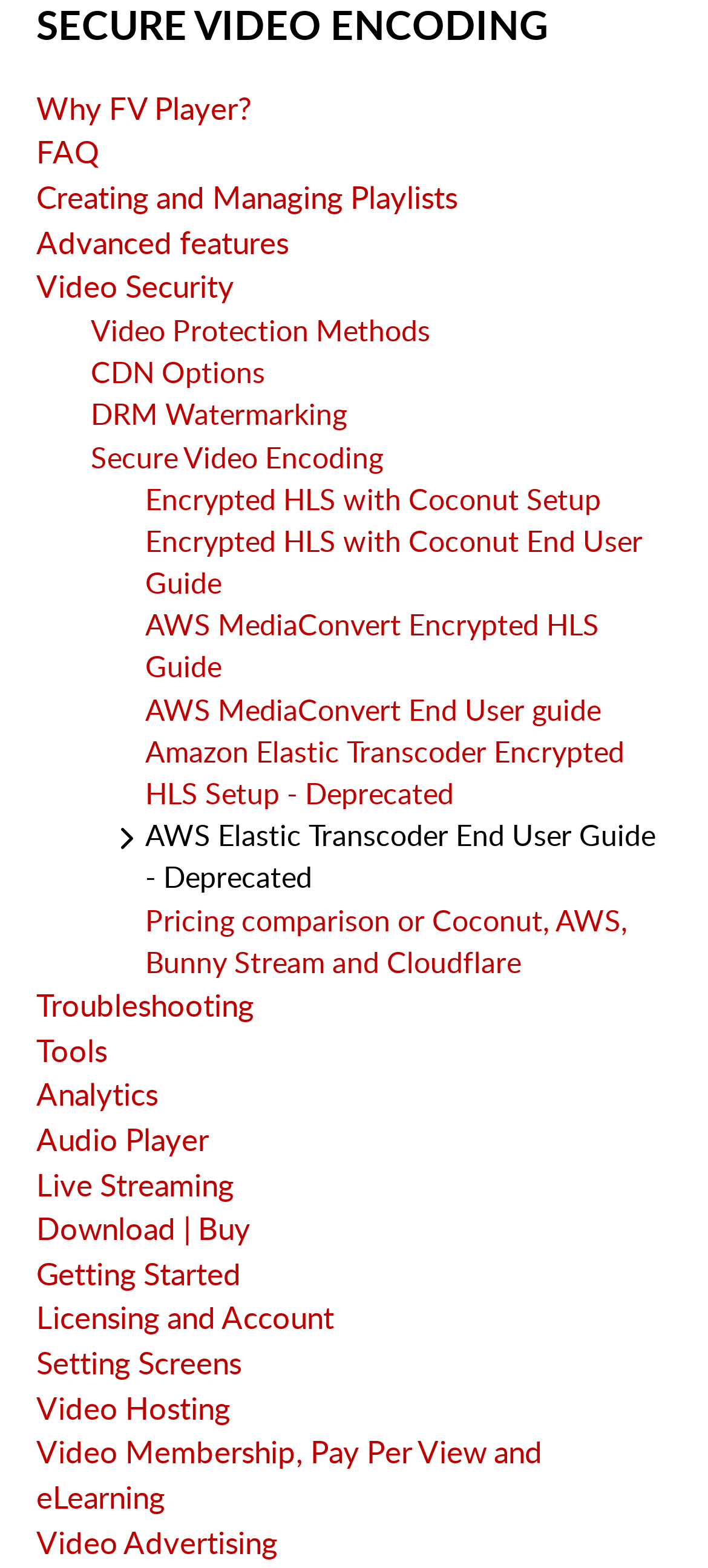What is the general category of the links in the primary sidebar?
Please answer using one word or phrase, based on the screenshot.

Video-related topics